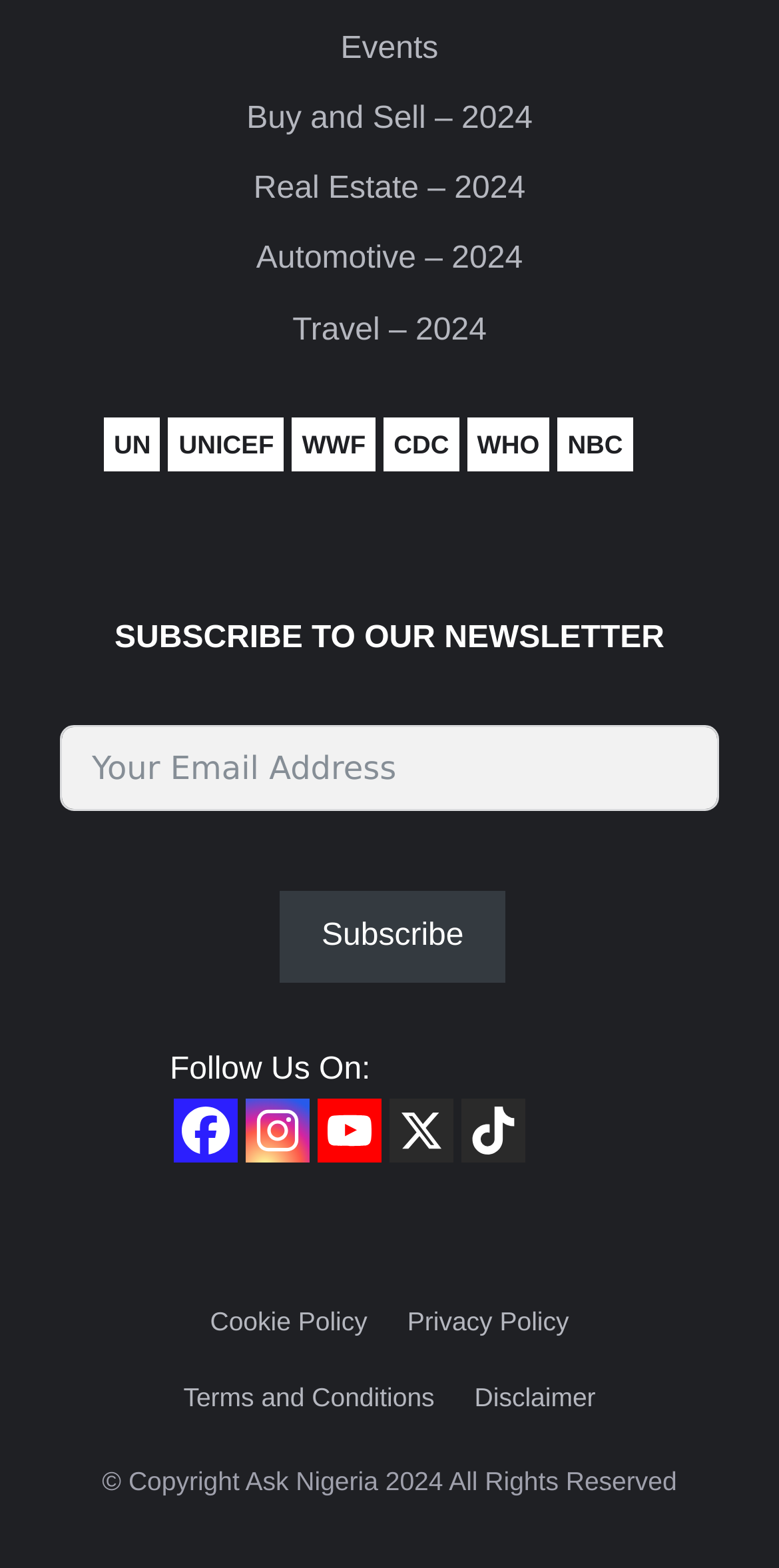Given the element description, predict the bounding box coordinates in the format (top-left x, top-left y, bottom-right x, bottom-right y), using floating point numbers between 0 and 1: UN

[0.146, 0.274, 0.194, 0.293]